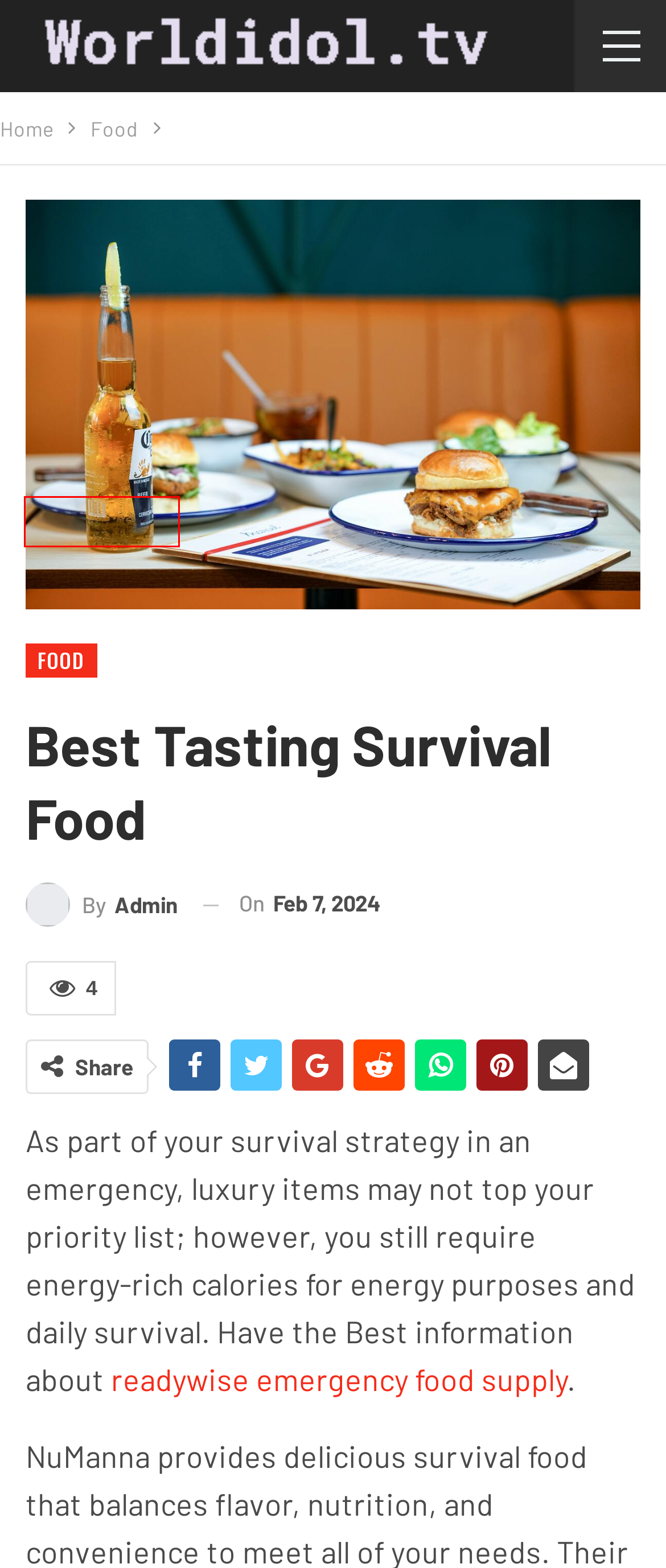Look at the screenshot of a webpage that includes a red bounding box around a UI element. Select the most appropriate webpage description that matches the page seen after clicking the highlighted element. Here are the candidates:
A. Admin - Worldidol
B. Full Sheet Cake Box - Worldidol
C. NYC Restaurants - Achieving A Restaurant Fine Dining Experience - Worldidol
D. Funeral Cake Recipe - A Symbol Of Love And Remembrance - Worldidol
E. Why Coworking Programs For Digital Nomads Is The Exclusive - Worldidol
F. Worldidol.tv - Worldwide News Trends
G. Food - Worldidol
H. The Double Hung Window - Worldidol

A